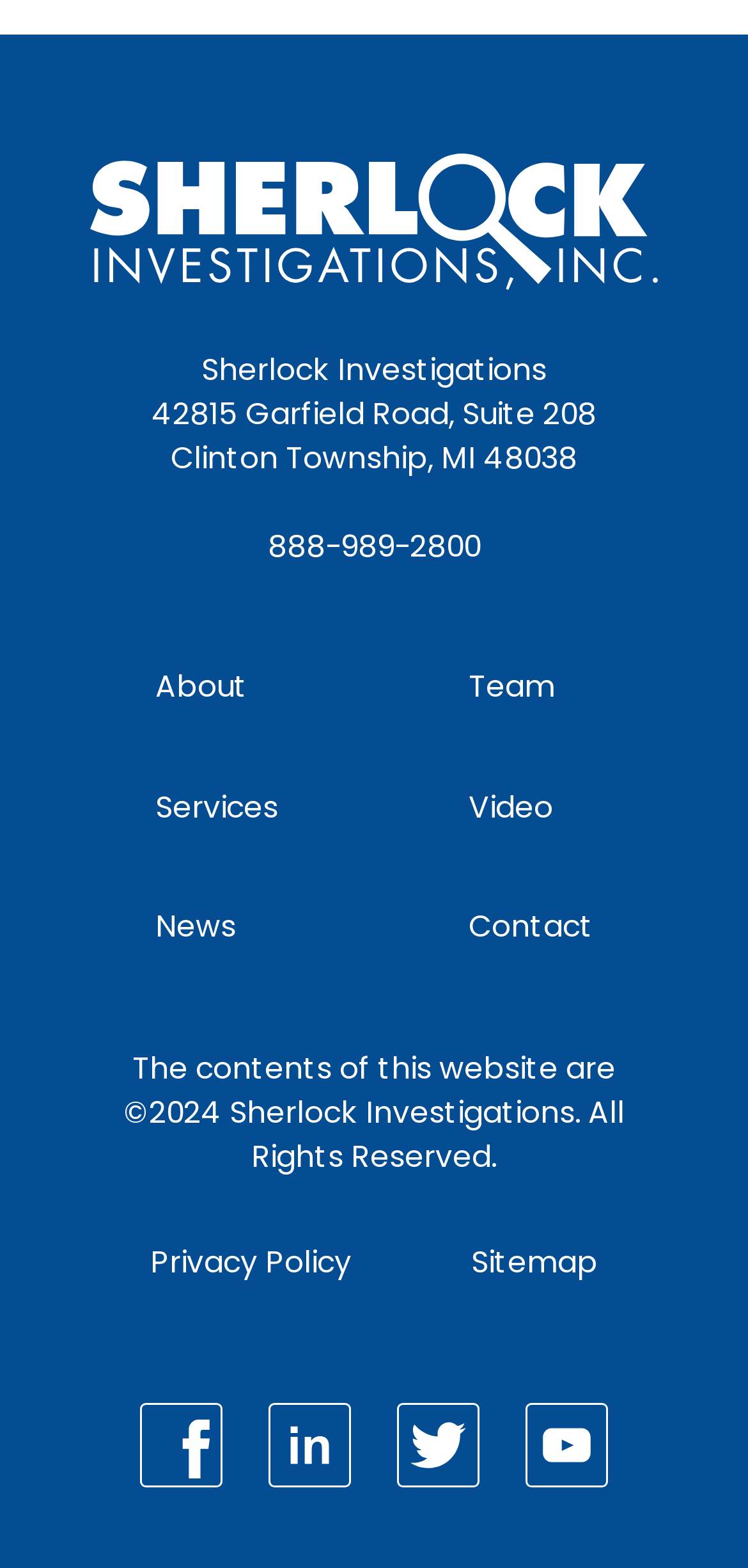How many main navigation links are there?
Based on the image, answer the question in a detailed manner.

The main navigation links can be found at the top of the webpage, and there are six links: 'About', 'Services', 'News', 'Team', 'Video', and 'Contact'.